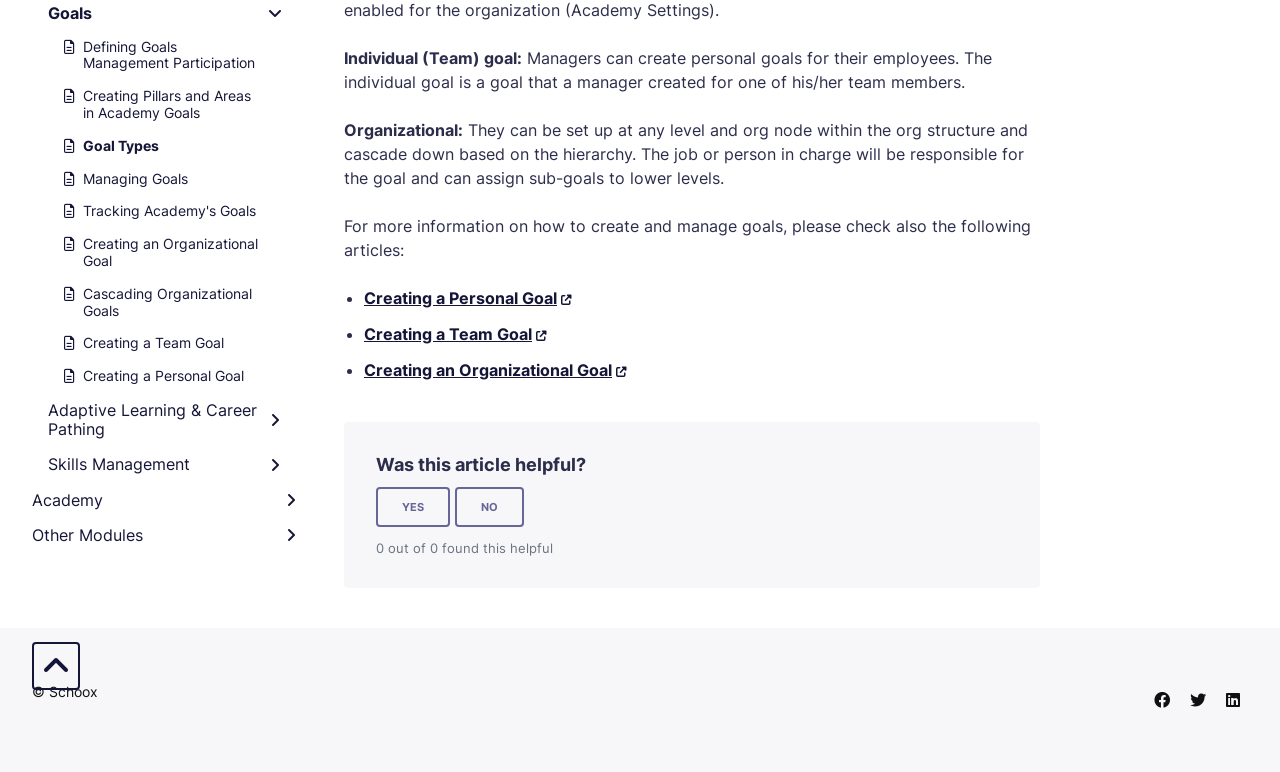Identify the bounding box coordinates for the UI element described as follows: HD Residential. Use the format (top-left x, top-left y, bottom-right x, bottom-right y) and ensure all values are floating point numbers between 0 and 1.

None